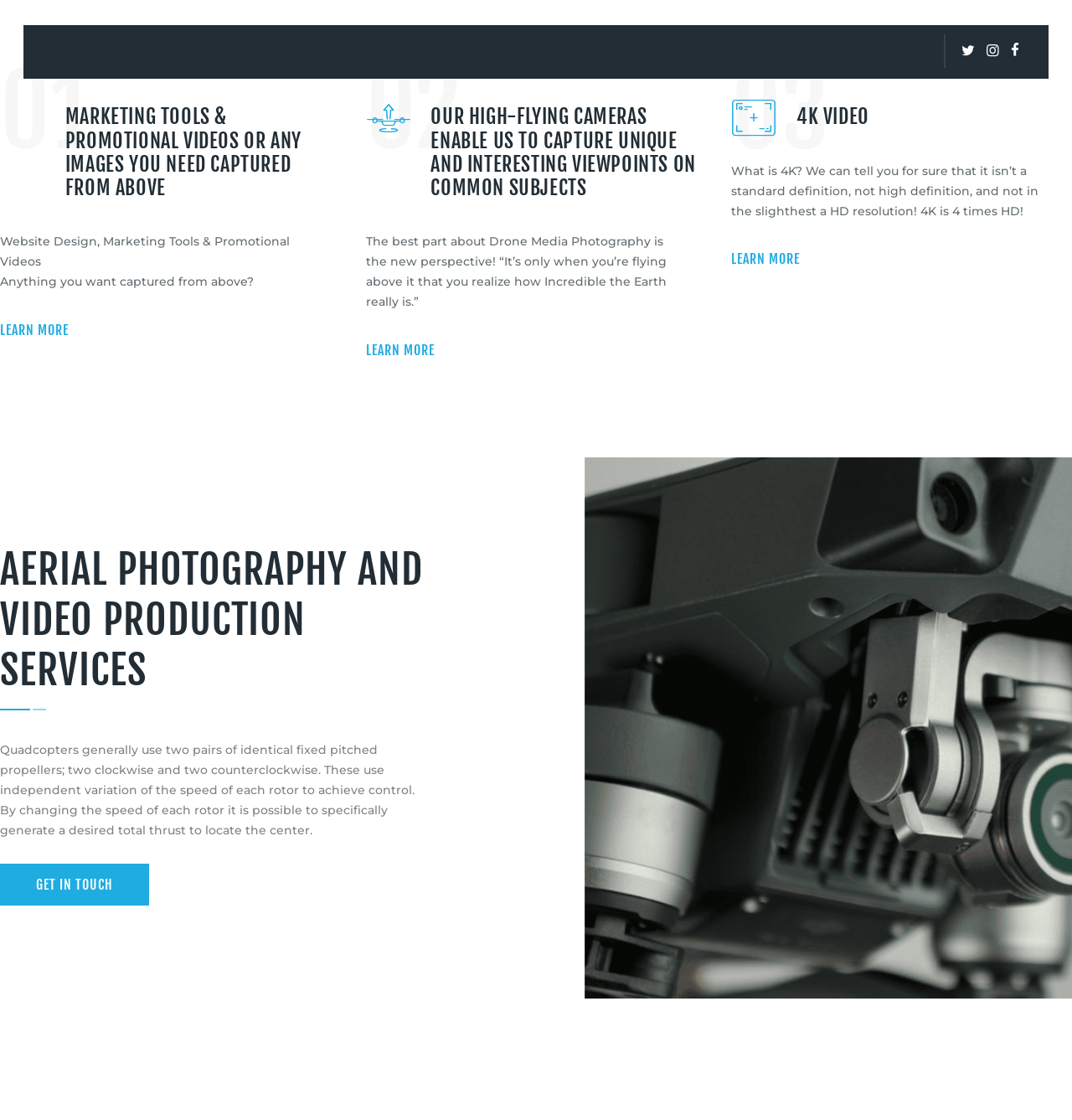Provide a one-word or short-phrase answer to the question:
How many 'LEARN MORE' buttons are there?

3